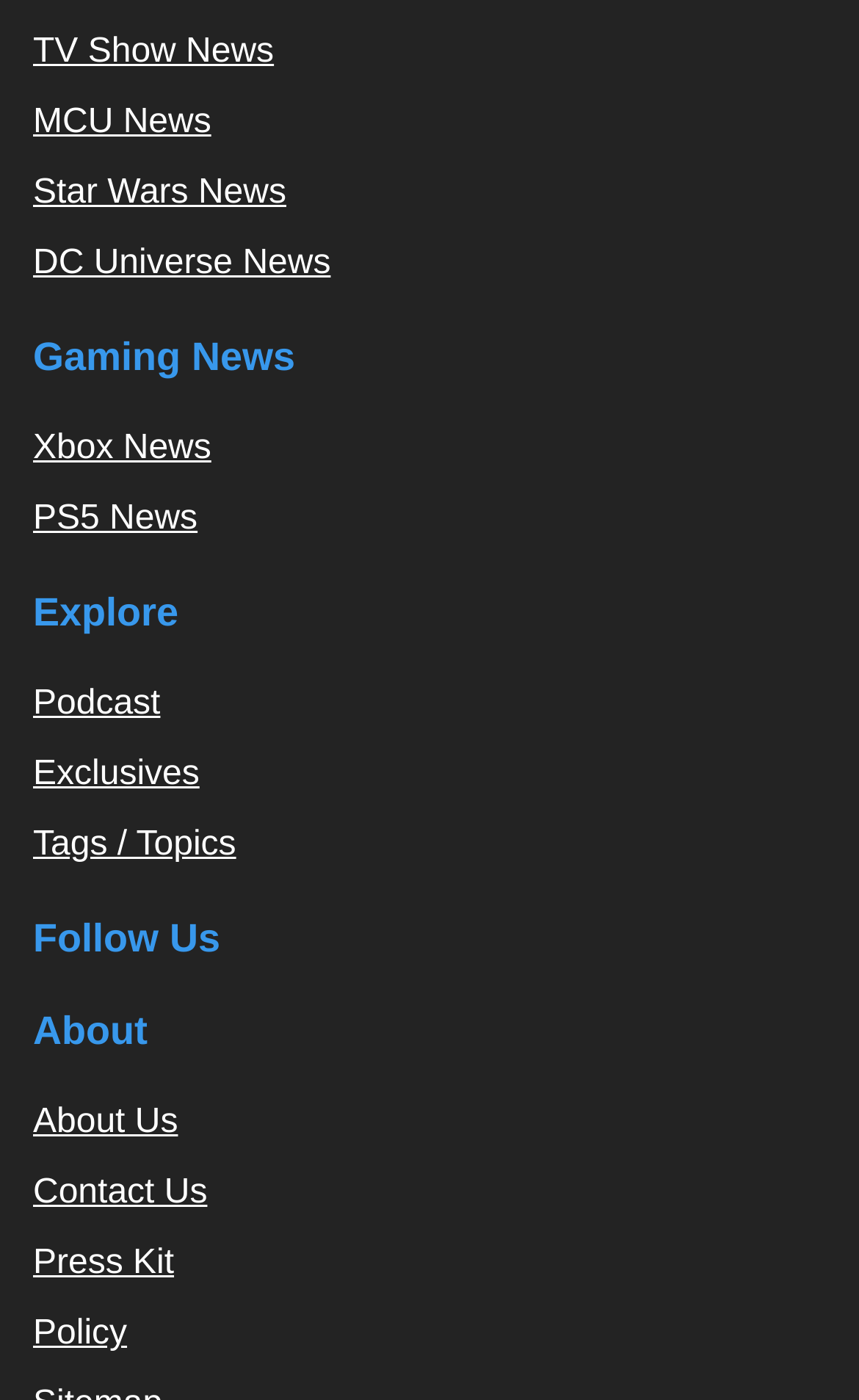Please locate the bounding box coordinates of the element that should be clicked to achieve the given instruction: "View Star Wars News".

[0.038, 0.125, 0.333, 0.152]